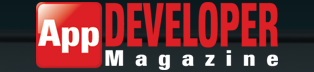What platforms does the magazine cover?
Use the image to answer the question with a single word or phrase.

iOS, Android, and more